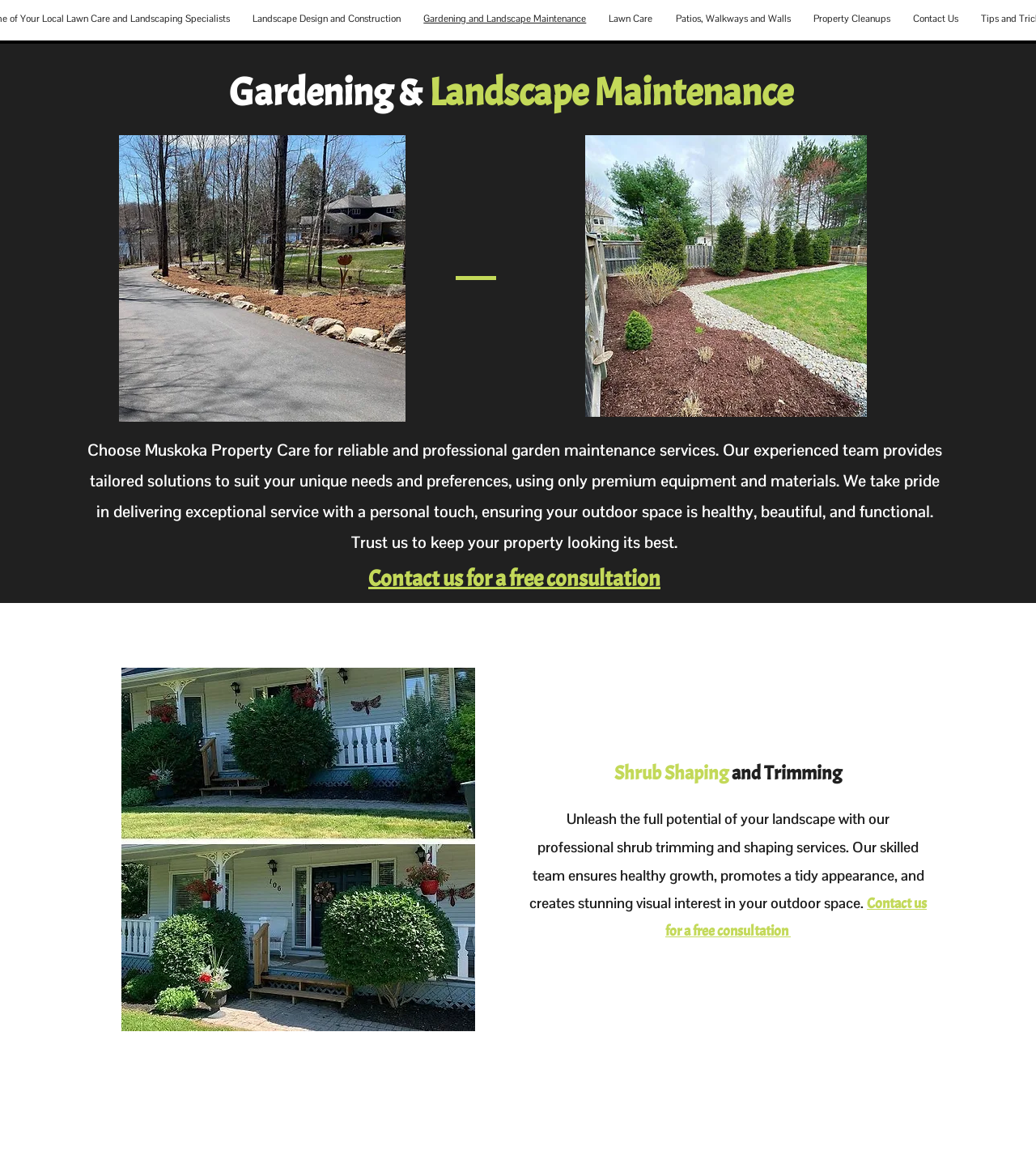Your task is to find and give the main heading text of the webpage.

Gardening & Landscape Maintenance 